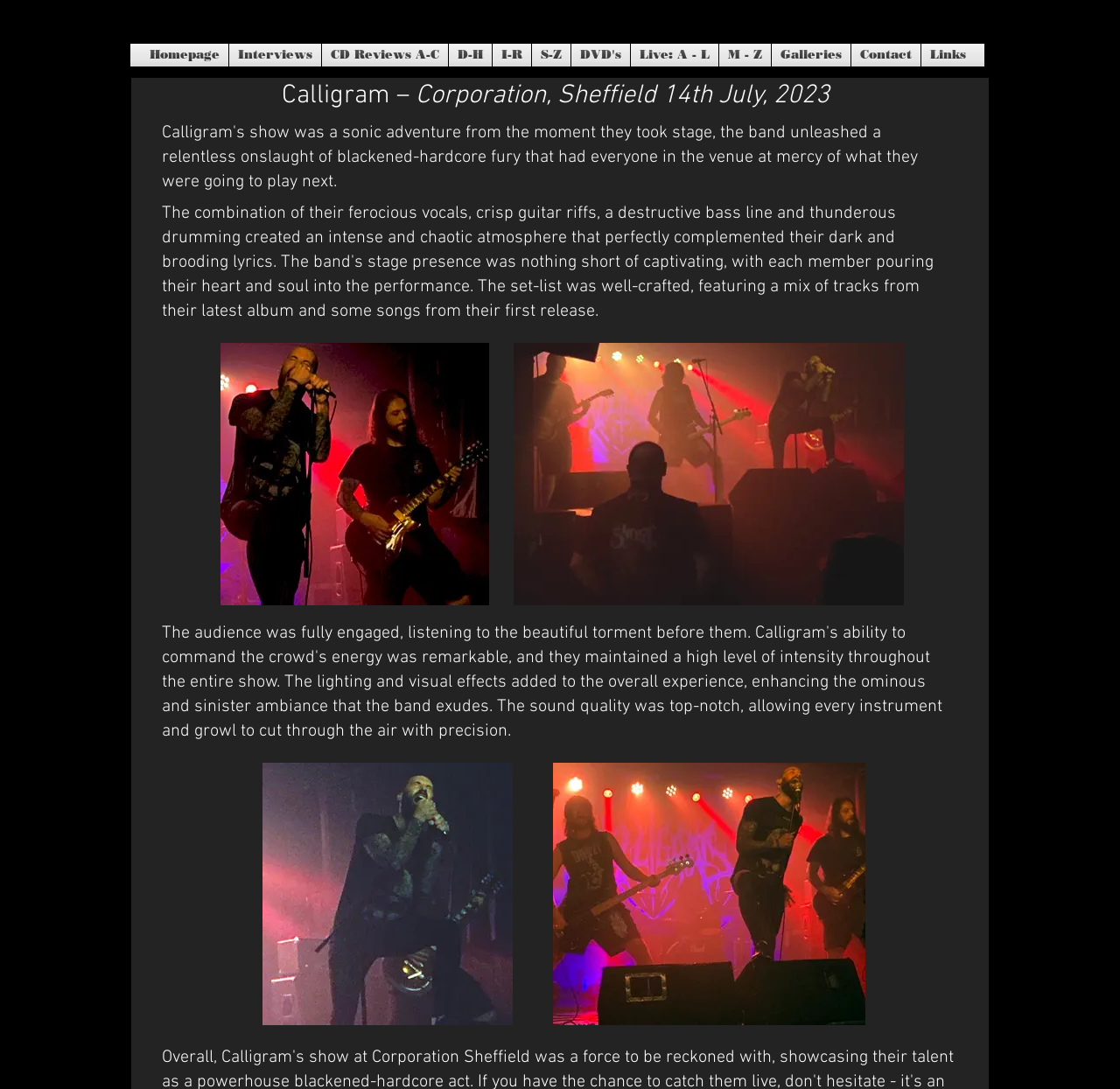Respond to the following question with a brief word or phrase:
What is the event location?

Corporation, Sheffield